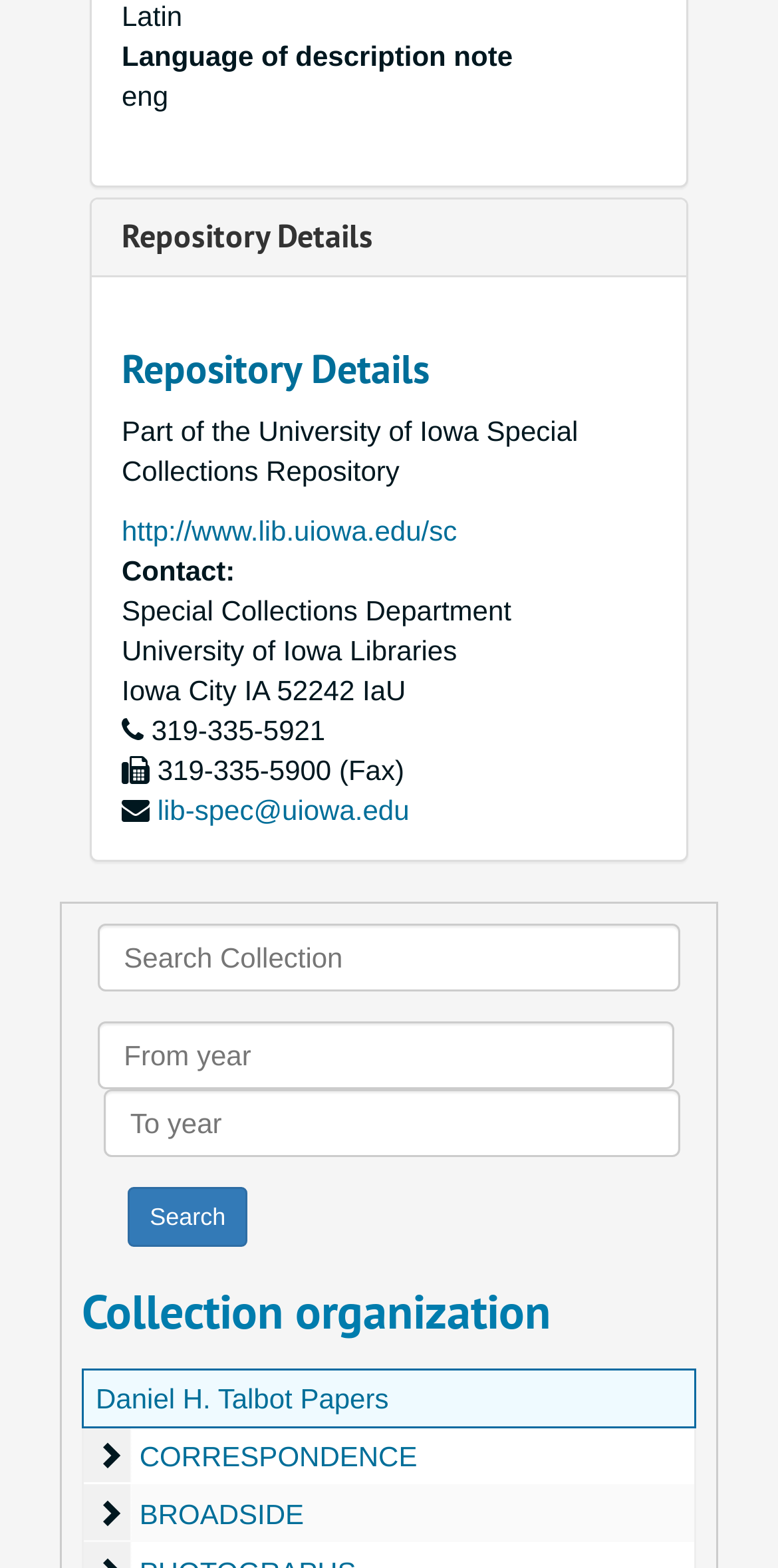What is the phone number of the Special Collections Department?
Using the image as a reference, give a one-word or short phrase answer.

319-335-5921